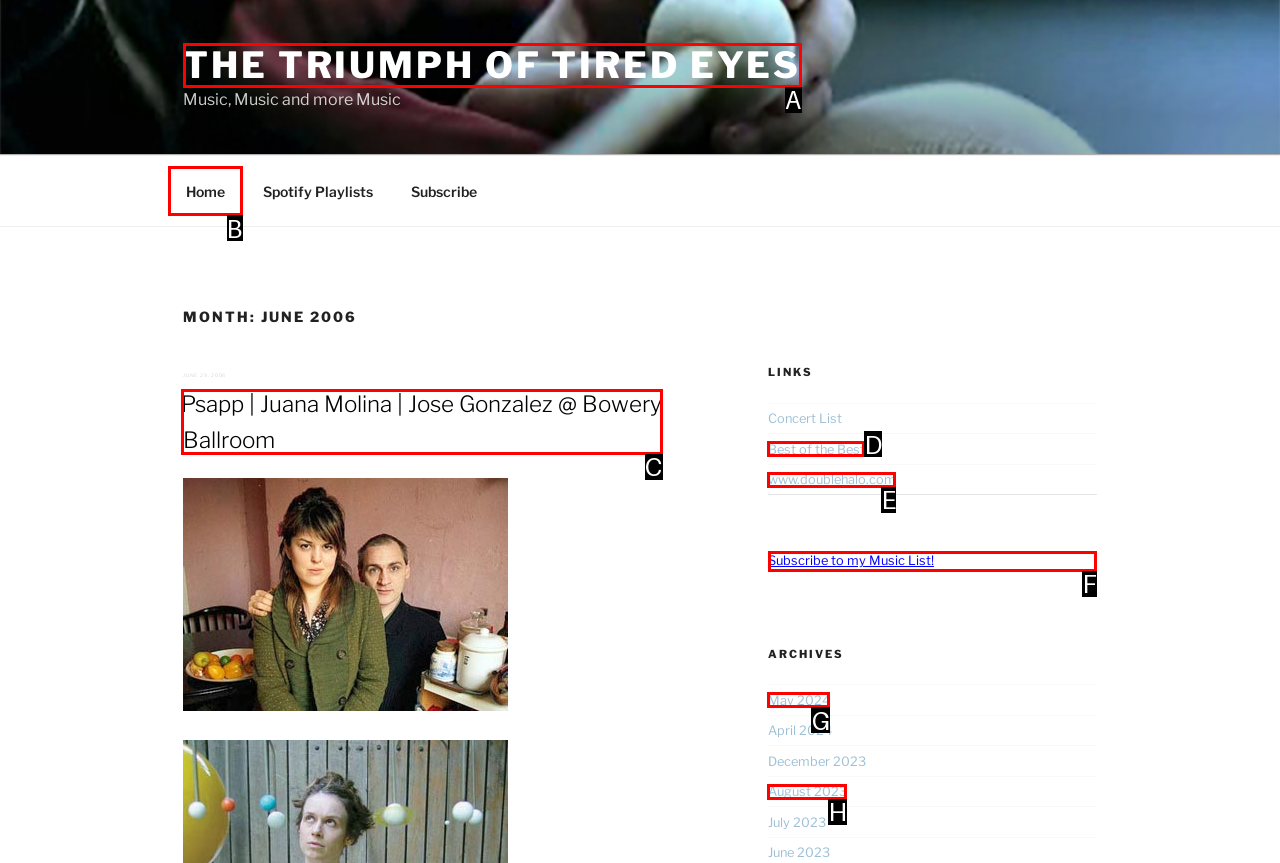Select the right option to accomplish this task: Subscribe to the music list. Reply with the letter corresponding to the correct UI element.

F